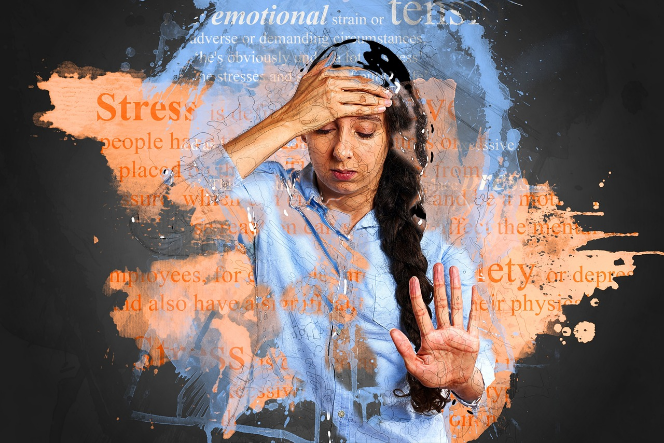What is the suggested solution to dealing with burnout in the article?
Answer briefly with a single word or phrase based on the image.

massage therapy